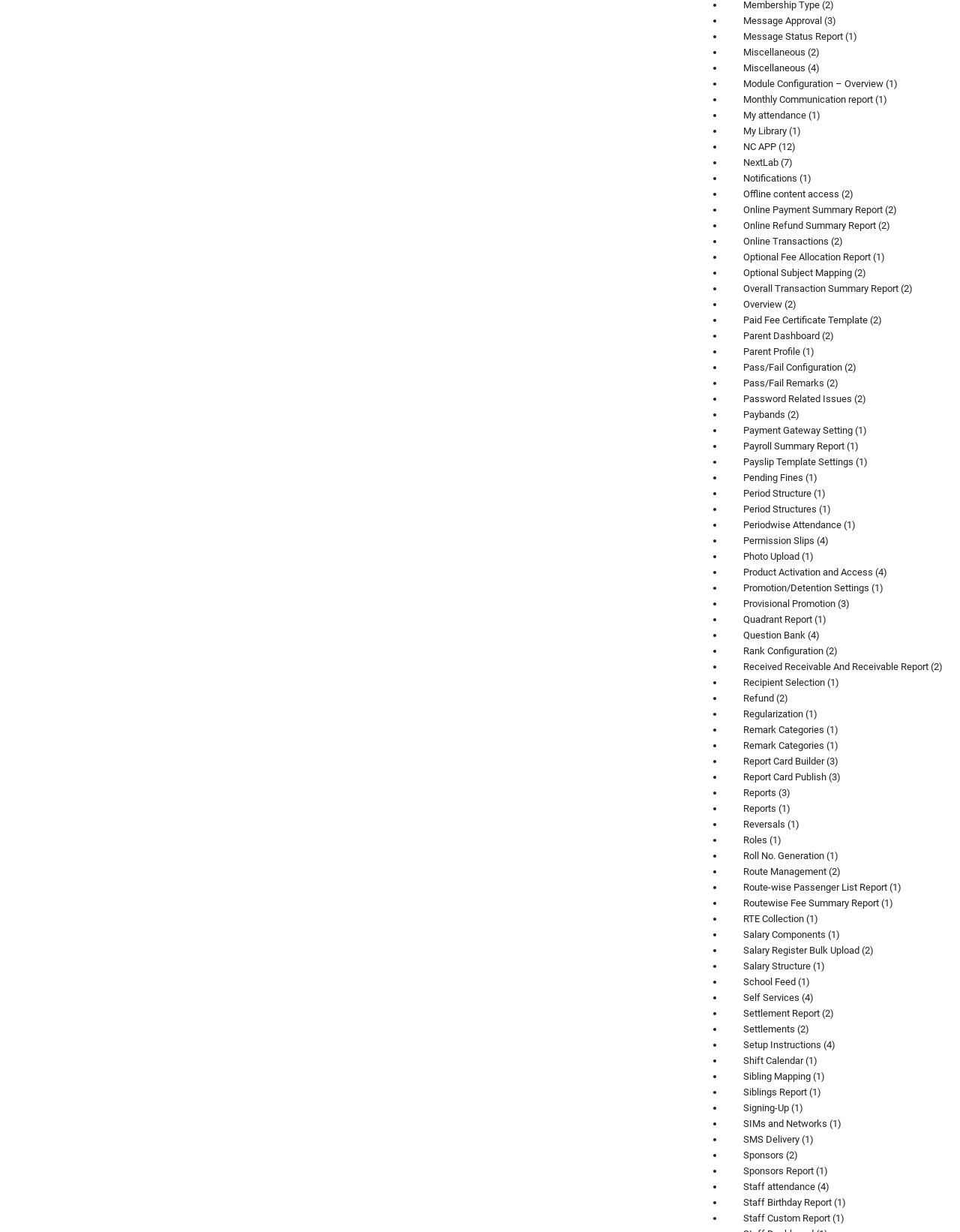Please find the bounding box coordinates (top-left x, top-left y, bottom-right x, bottom-right y) in the screenshot for the UI element described as follows: Parent Profile

[0.755, 0.279, 0.834, 0.292]